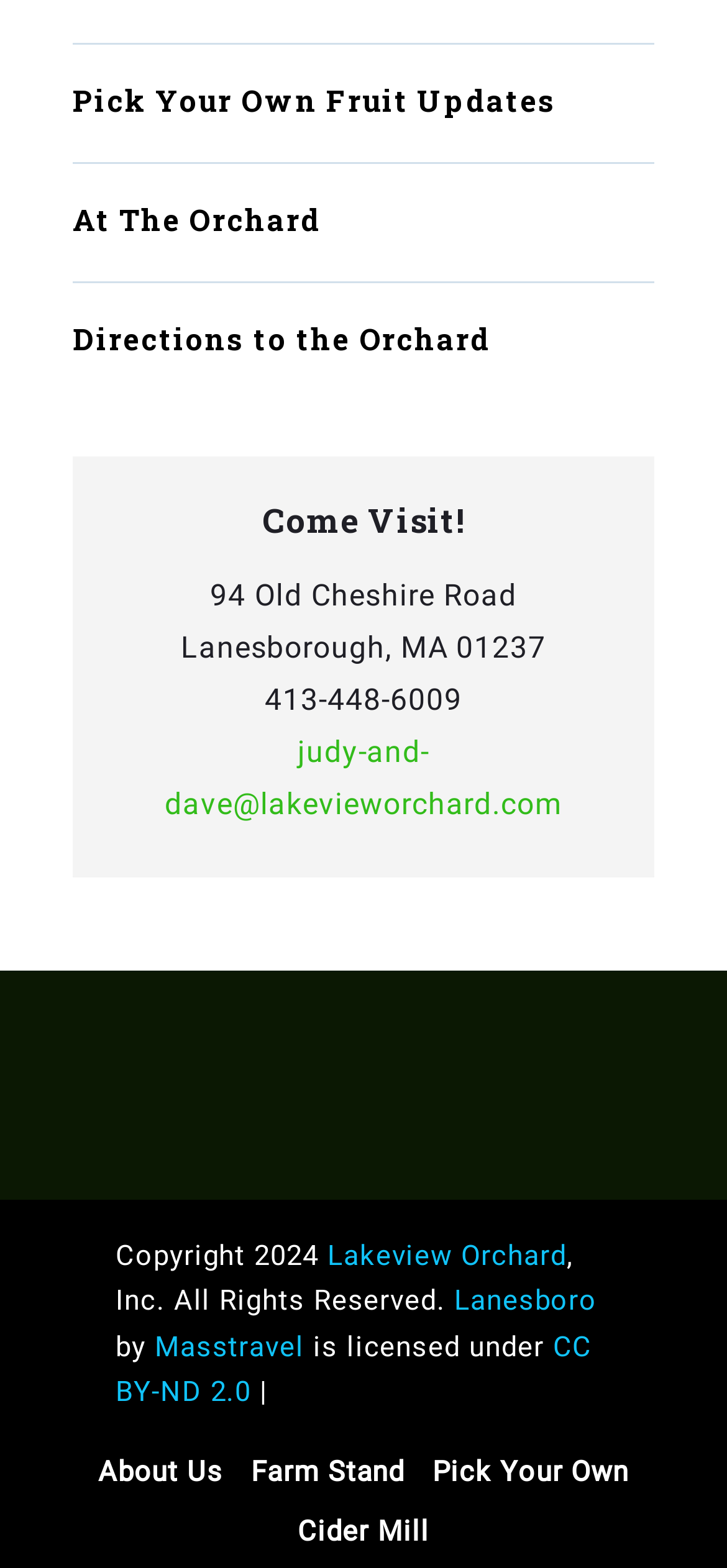Please determine the bounding box coordinates of the clickable area required to carry out the following instruction: "Get 'Directions to the Orchard'". The coordinates must be four float numbers between 0 and 1, represented as [left, top, right, bottom].

[0.1, 0.201, 0.9, 0.232]